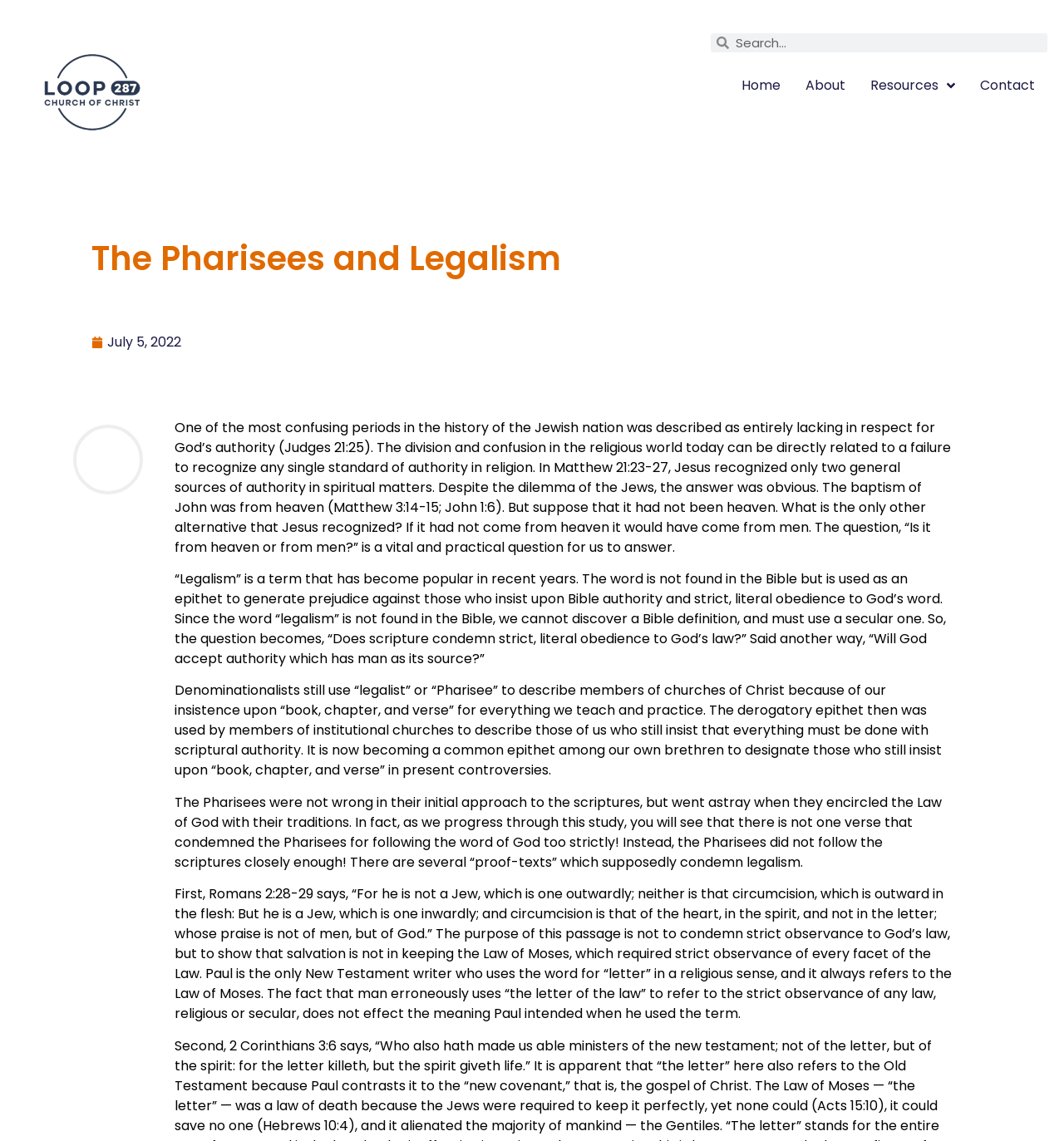What is the source of authority in spiritual matters according to Jesus?
Refer to the image and provide a concise answer in one word or phrase.

Heaven or men